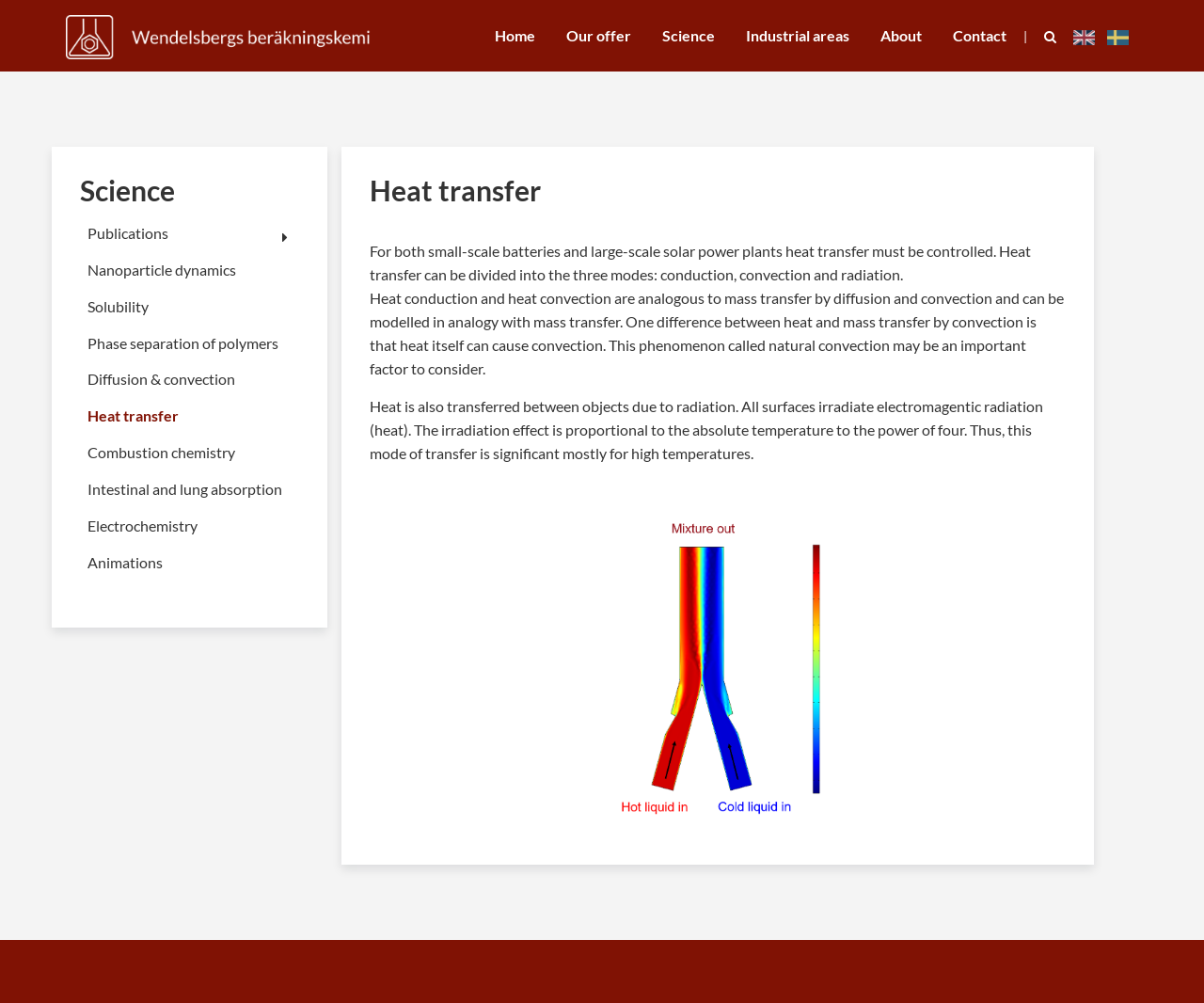Please specify the bounding box coordinates of the clickable section necessary to execute the following command: "Select the 'English' language option".

[0.891, 0.023, 0.909, 0.047]